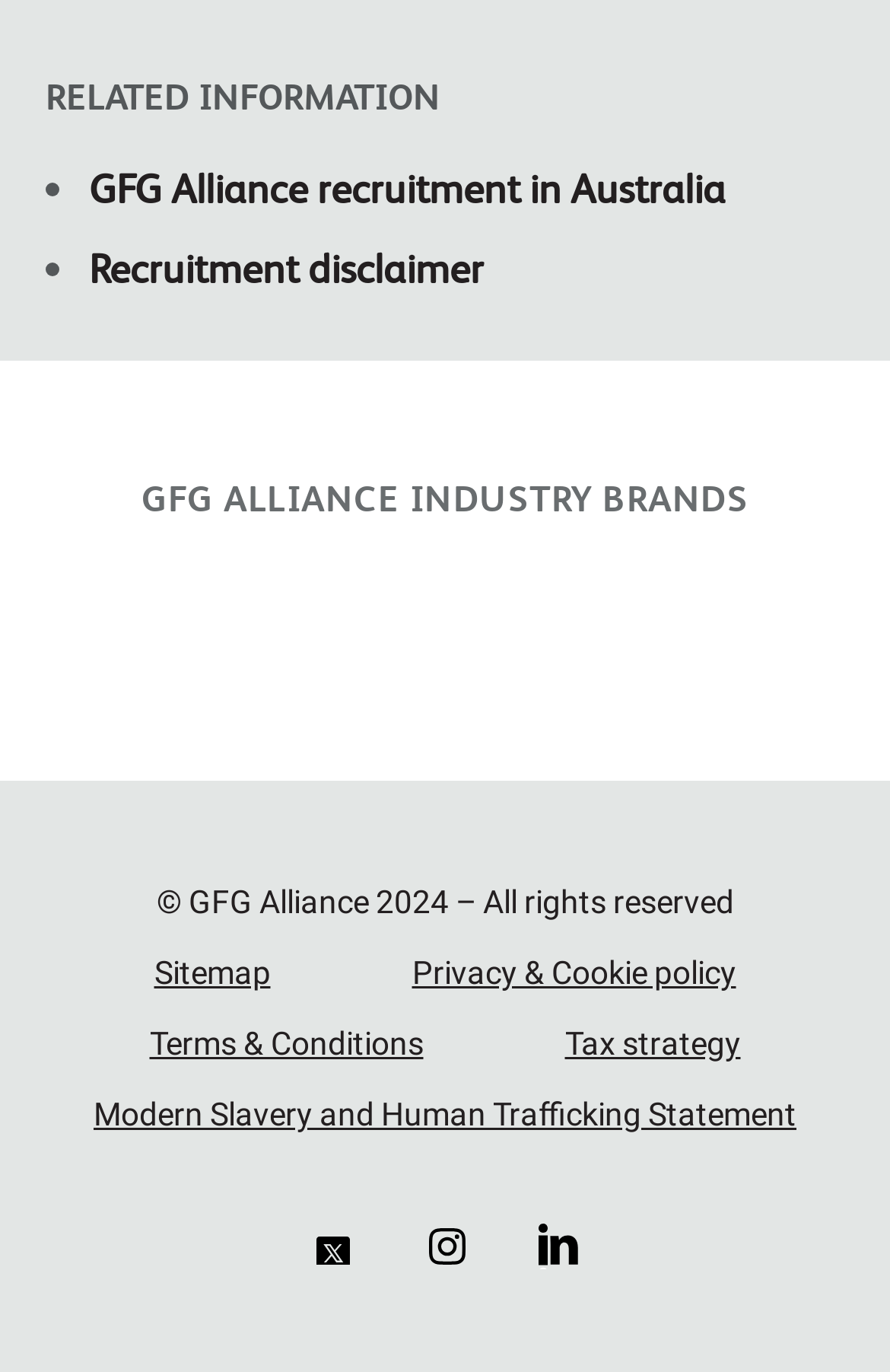What is the copyright year?
Refer to the image and provide a one-word or short phrase answer.

2024